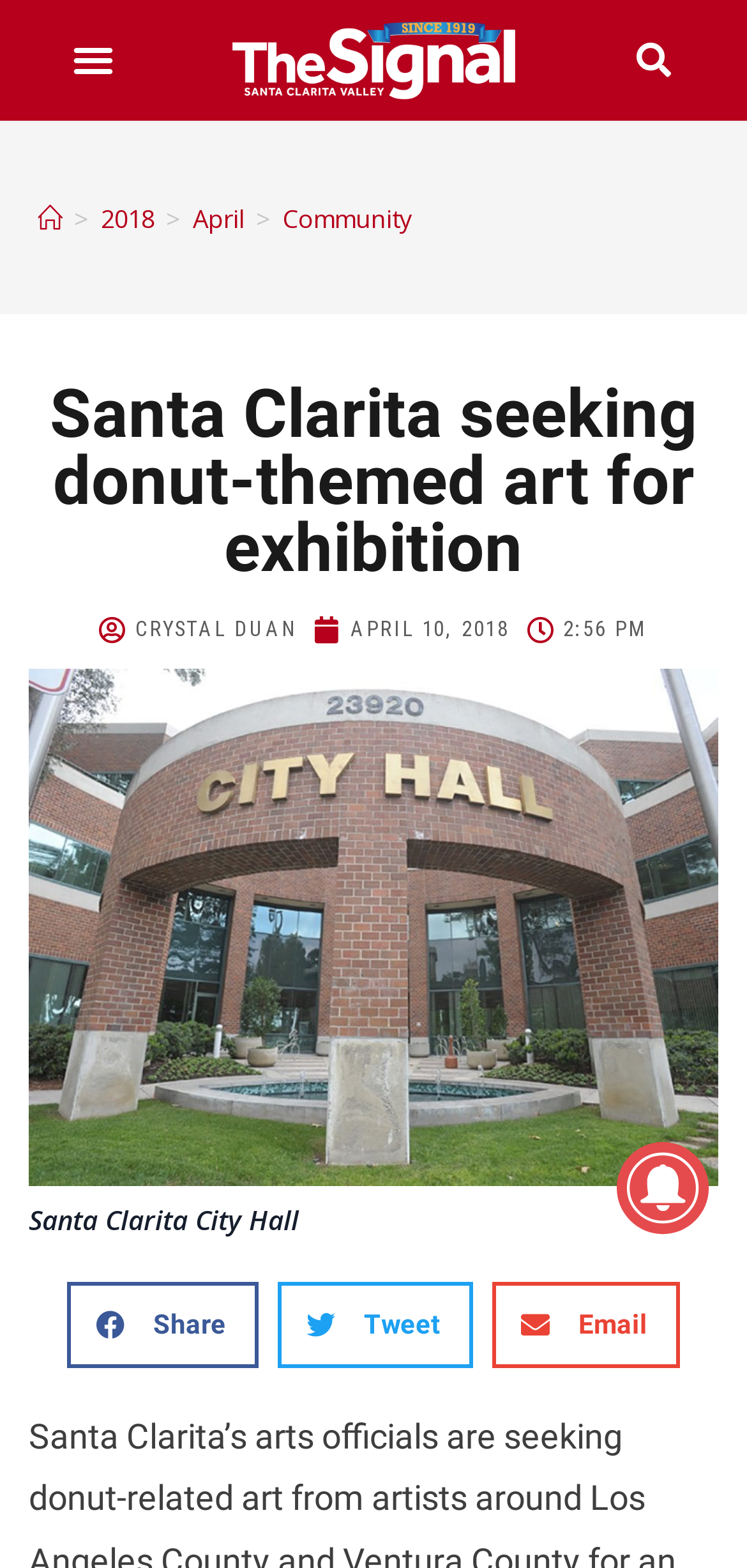Find the bounding box of the element with the following description: "Tweet". The coordinates must be four float numbers between 0 and 1, formatted as [left, top, right, bottom].

[0.372, 0.817, 0.633, 0.872]